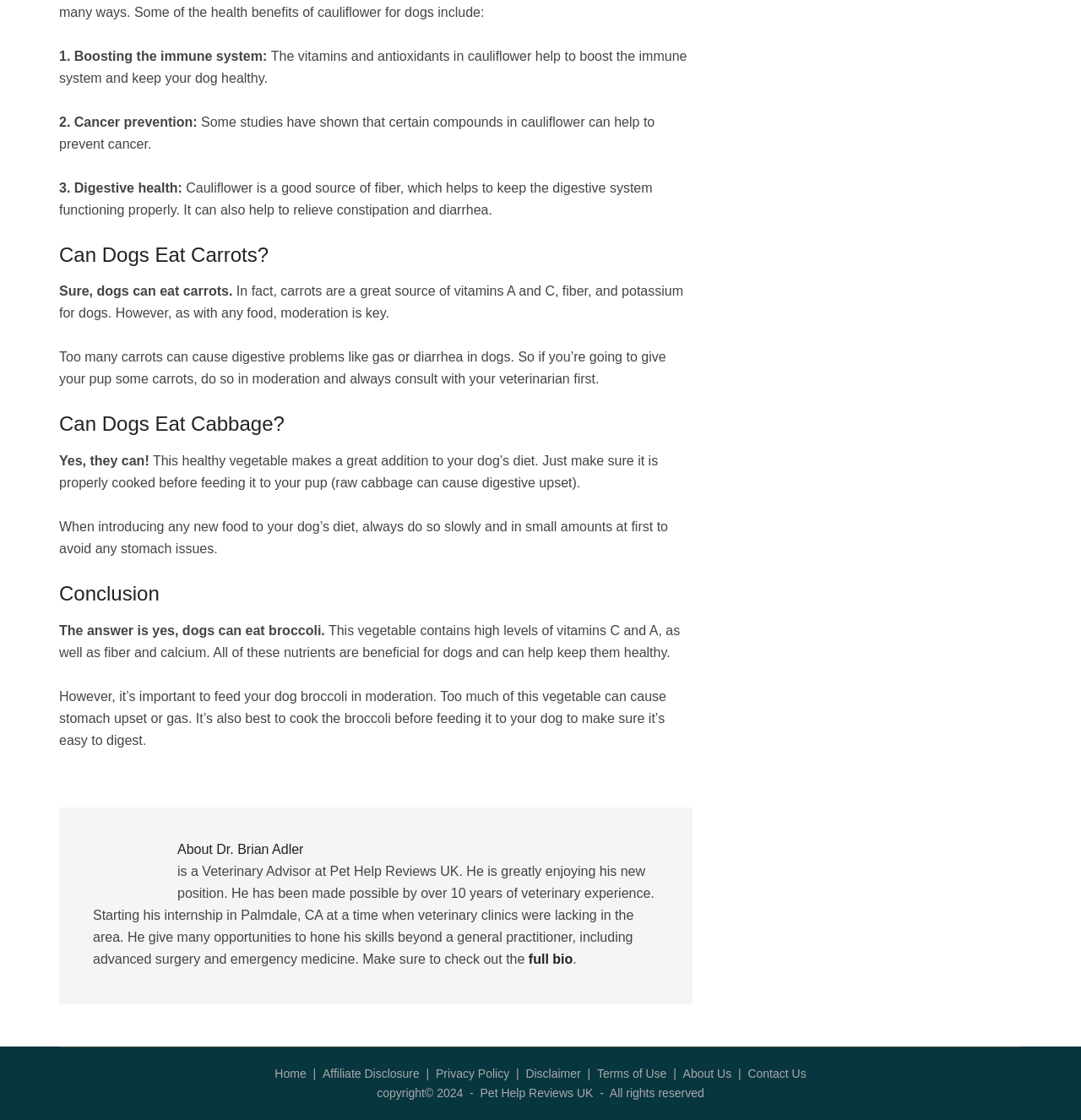Using the description "privacy policy", predict the bounding box of the relevant HTML element.

None